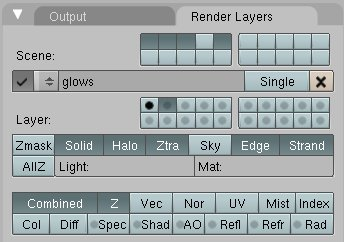Present an elaborate depiction of the scene captured in the image.

This image displays a segment of the Blender interface, specifically focusing on the "Render Layers" settings. The panel shows a configuration for a layer named "glows," an essential feature in creating glowing effects in 3D designs. Users can toggle various rendering properties here, such as Zmask, Solid, Halo, and more, to customize the appearance of their glowing objects. The highlighted buttons indicate which settings are engaged for the particular layer, demonstrating how users can control the rendering outputs for different elements in their scene. This interface is crucial for artists looking to achieve specific visual effects, enhancing their projects with glowing features.